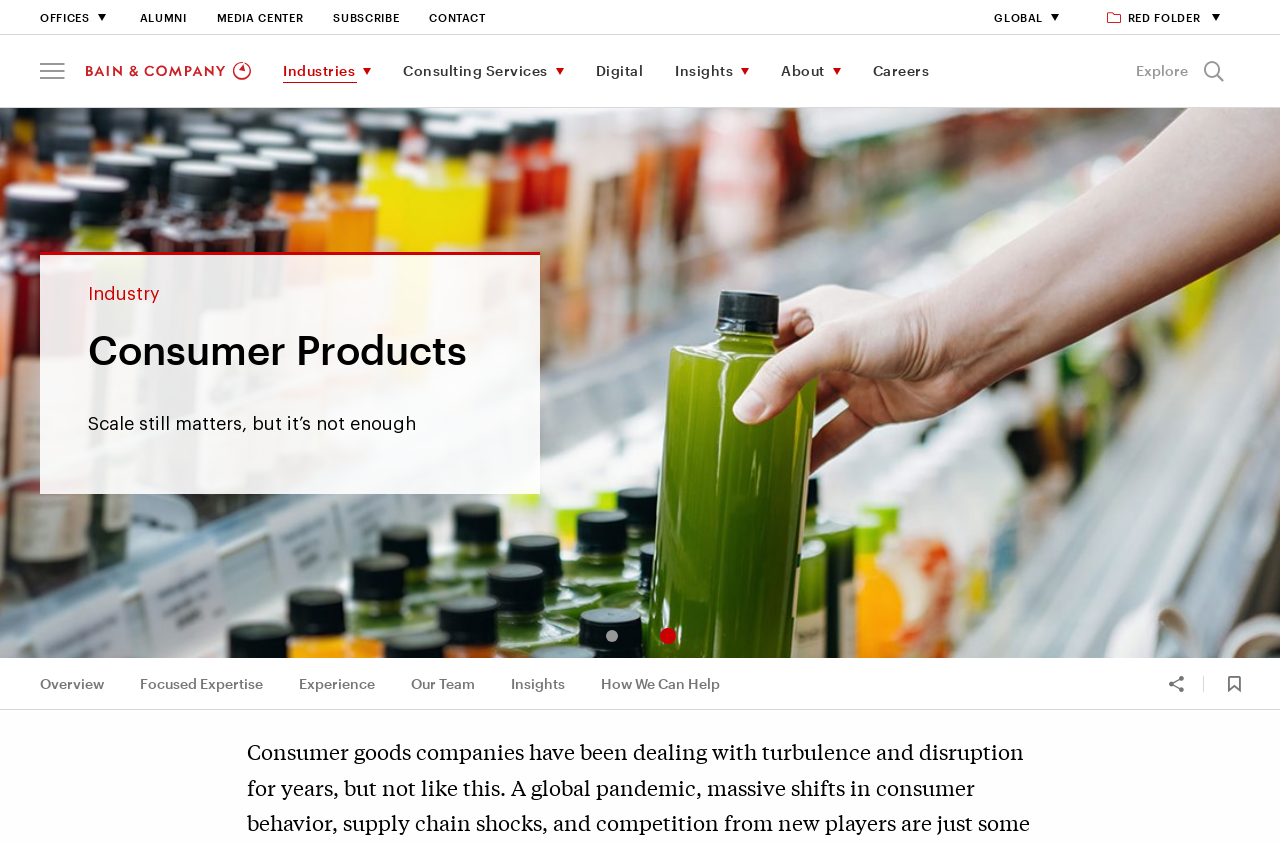From the given element description: "About", find the bounding box for the UI element. Provide the coordinates as four float numbers between 0 and 1, in the order [left, top, right, bottom].

[0.598, 0.042, 0.669, 0.127]